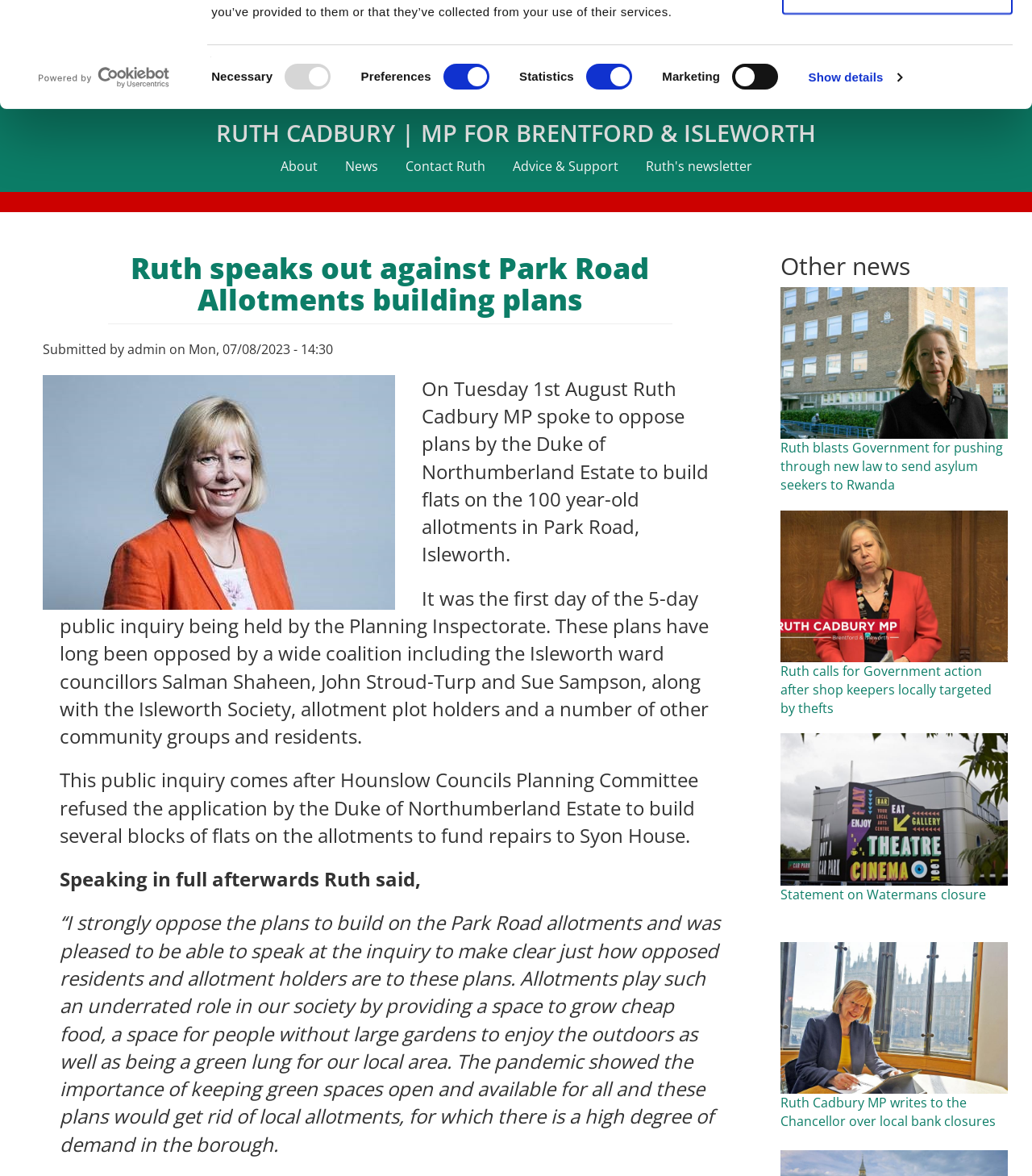Find the bounding box coordinates corresponding to the UI element with the description: "Statement on Watermans closure". The coordinates should be formatted as [left, top, right, bottom], with values as floats between 0 and 1.

[0.756, 0.753, 0.955, 0.768]